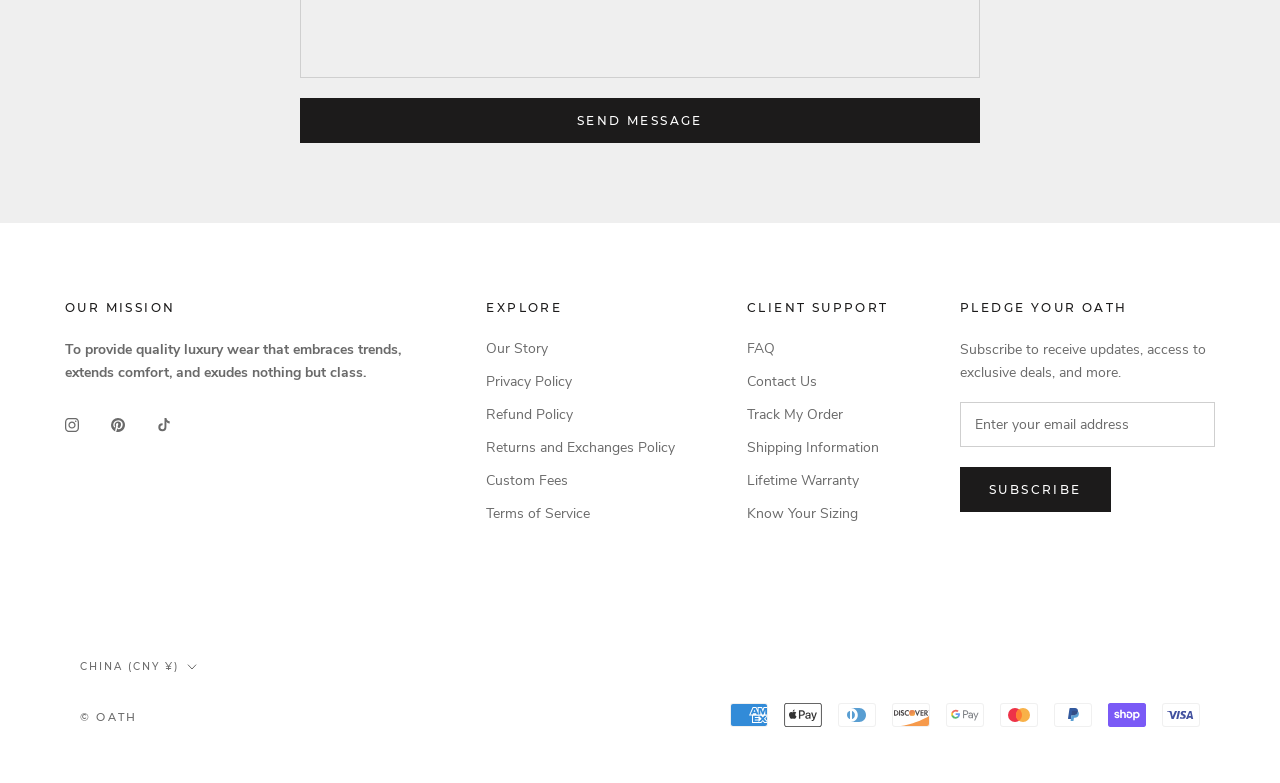Identify the bounding box for the described UI element. Provide the coordinates in (top-left x, top-left y, bottom-right x, bottom-right y) format with values ranging from 0 to 1: Returns and Exchanges Policy

[0.38, 0.558, 0.528, 0.585]